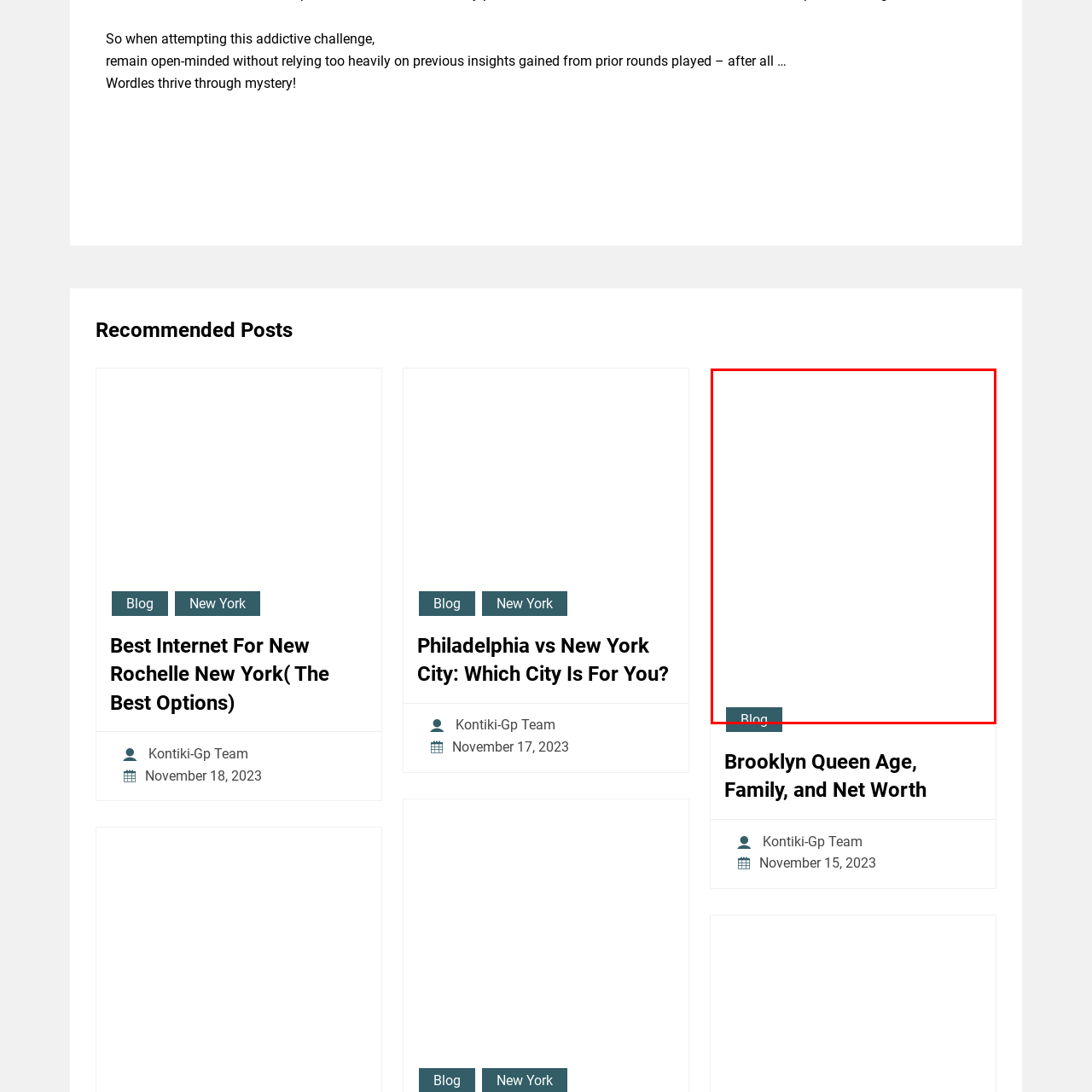Focus on the image outlined in red and offer a detailed answer to the question below, relying on the visual elements in the image:
What is the format of the blog post?

The format of the blog post is a contemporary blog format, which is clear from the layout having clear headings and links to further engage readers with related content.